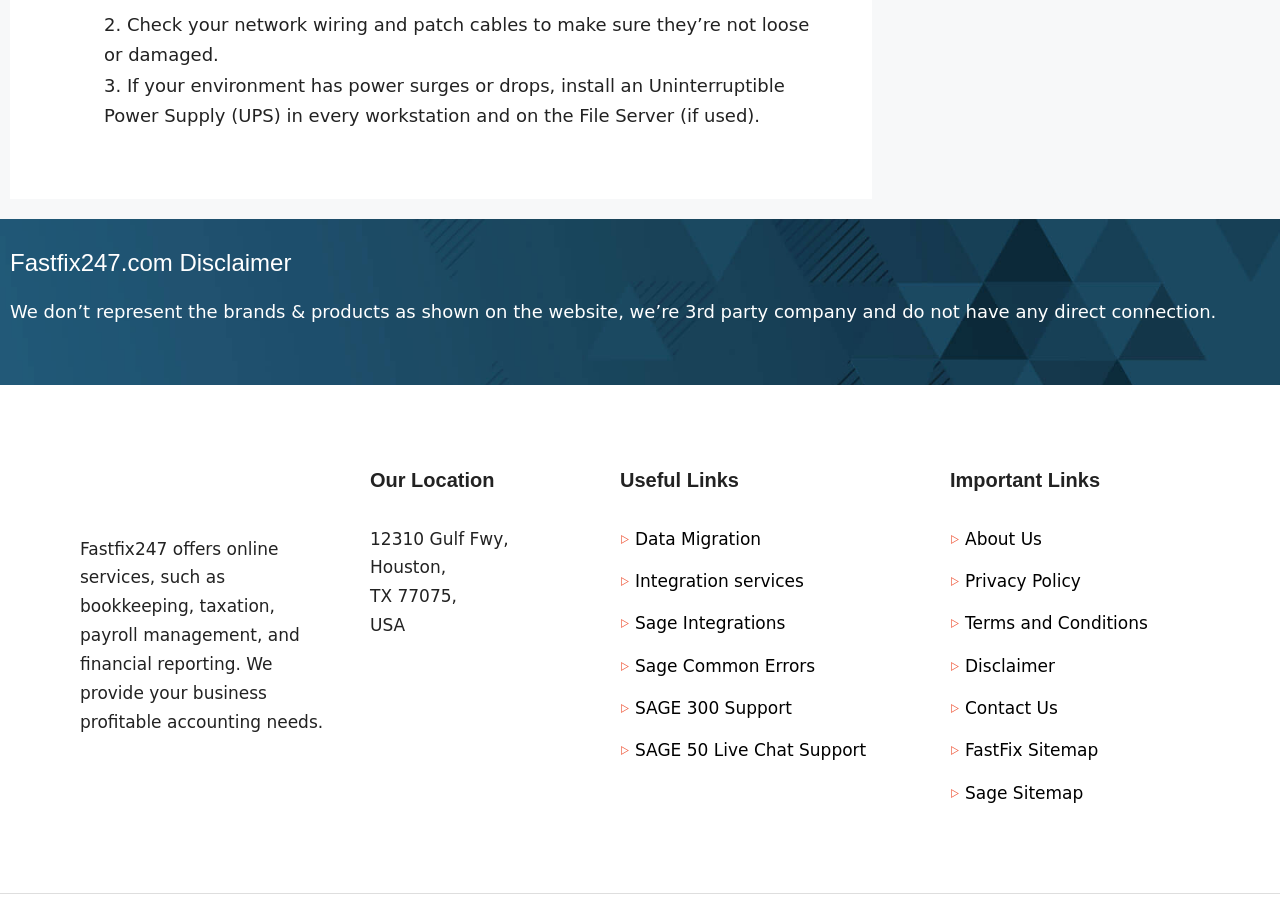Please specify the bounding box coordinates of the clickable region necessary for completing the following instruction: "View About Us". The coordinates must consist of four float numbers between 0 and 1, i.e., [left, top, right, bottom].

[0.754, 0.581, 0.814, 0.603]